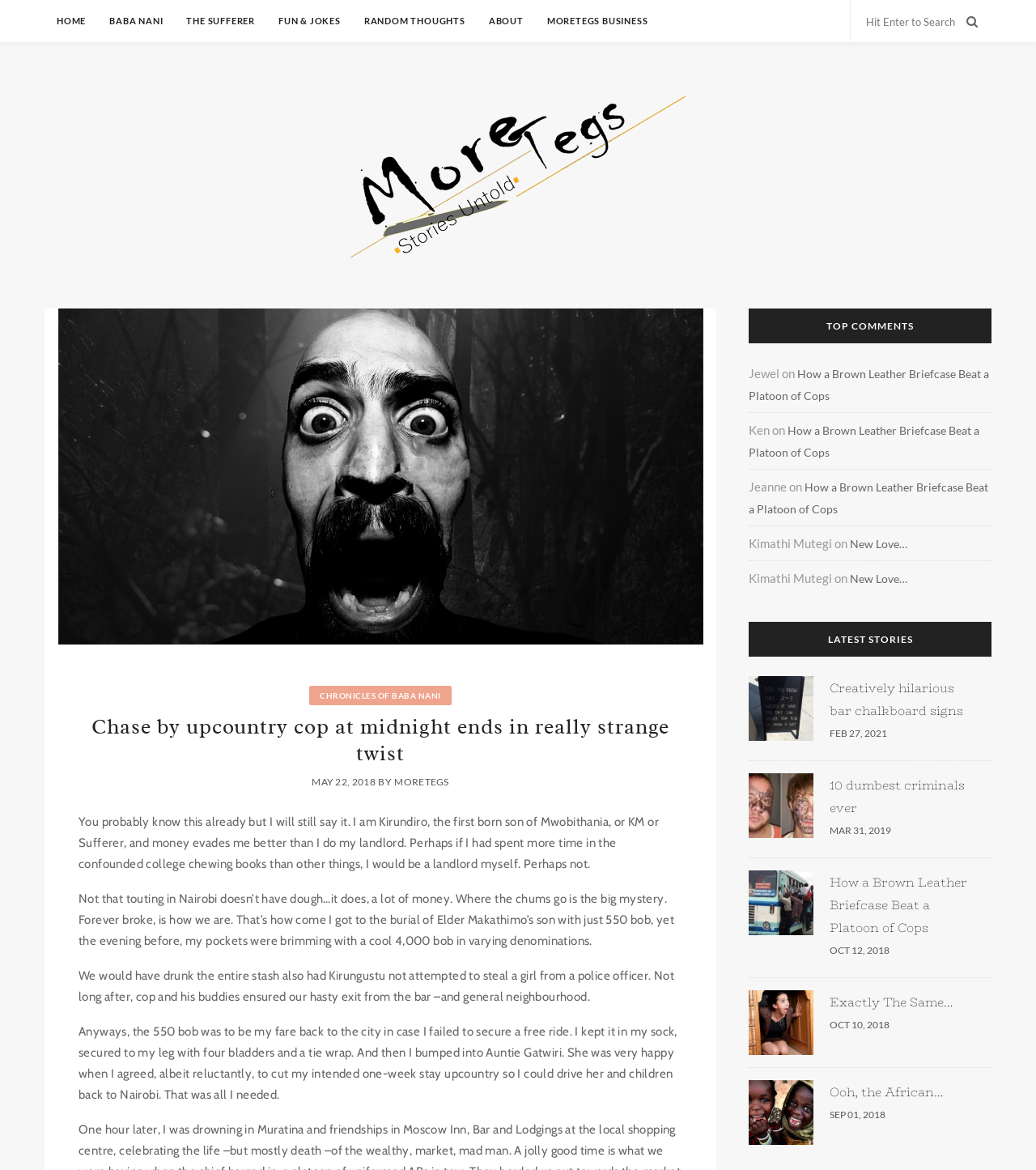What is the name of the website? Using the information from the screenshot, answer with a single word or phrase.

MoreTegs